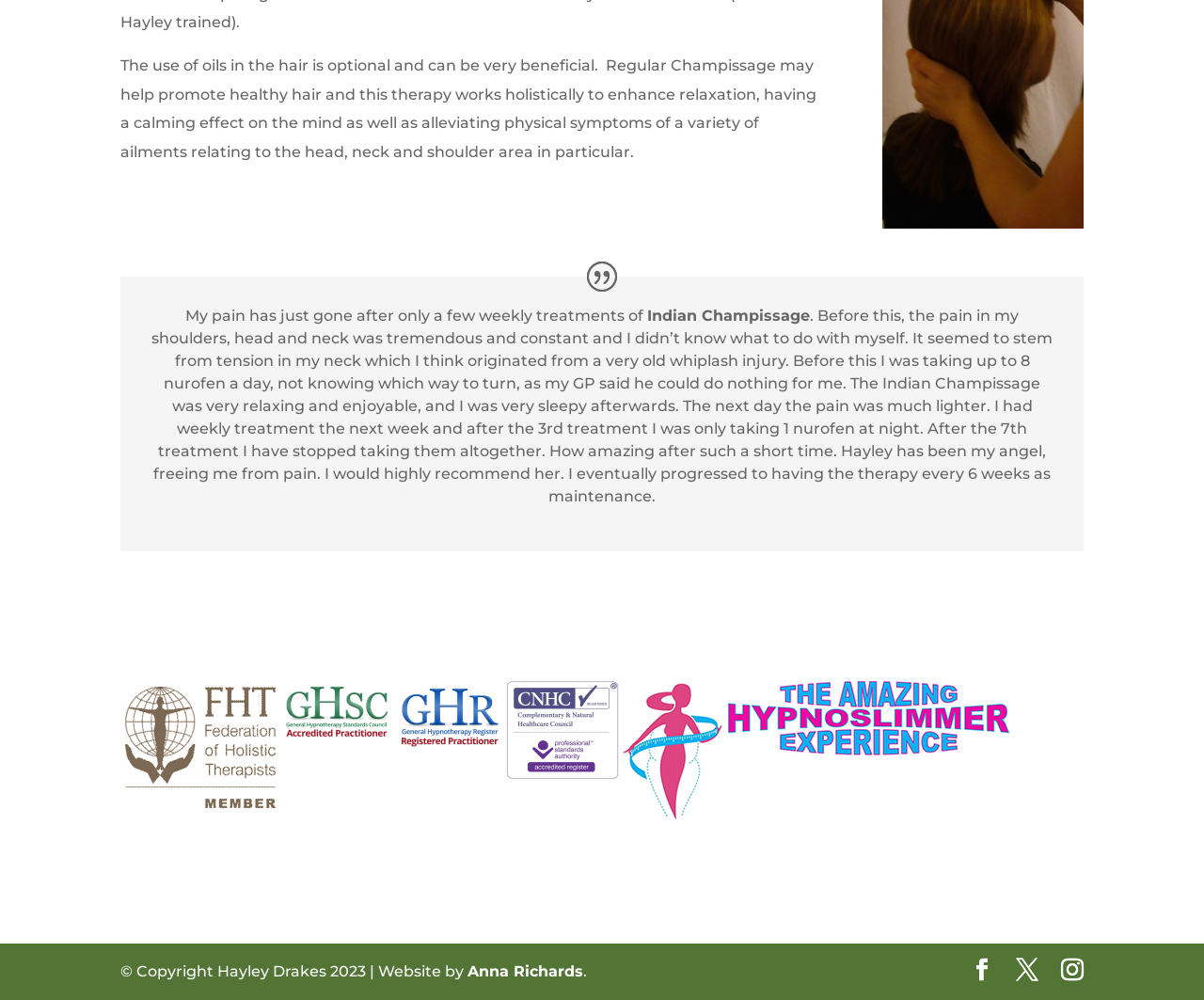Refer to the element description X and identify the corresponding bounding box in the screenshot. Format the coordinates as (top-left x, top-left y, bottom-right x, bottom-right y) with values in the range of 0 to 1.

[0.844, 0.958, 0.862, 0.986]